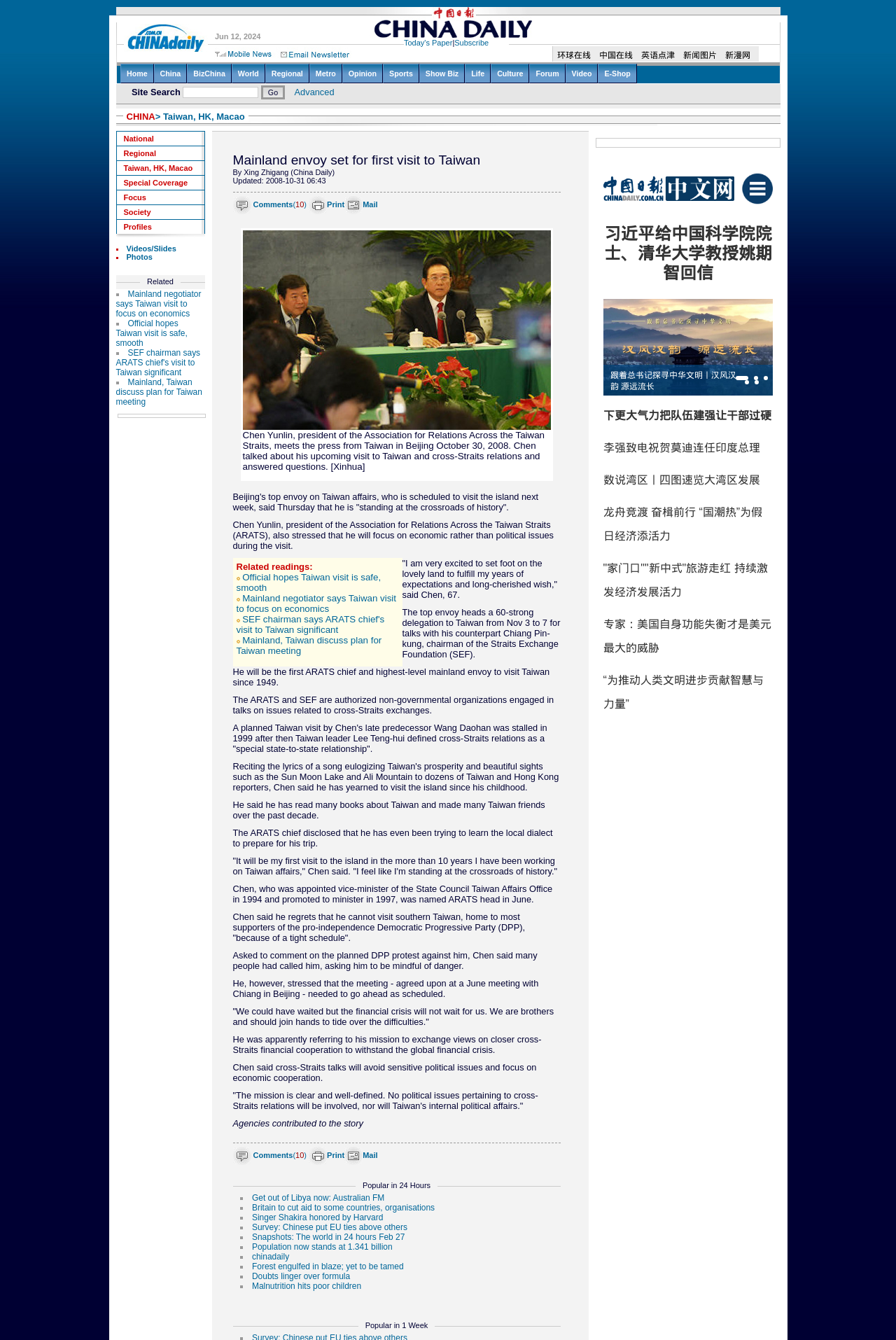Find the bounding box coordinates for the area you need to click to carry out the instruction: "Click on the 'CHINA' link". The coordinates should be four float numbers between 0 and 1, indicated as [left, top, right, bottom].

[0.141, 0.083, 0.173, 0.091]